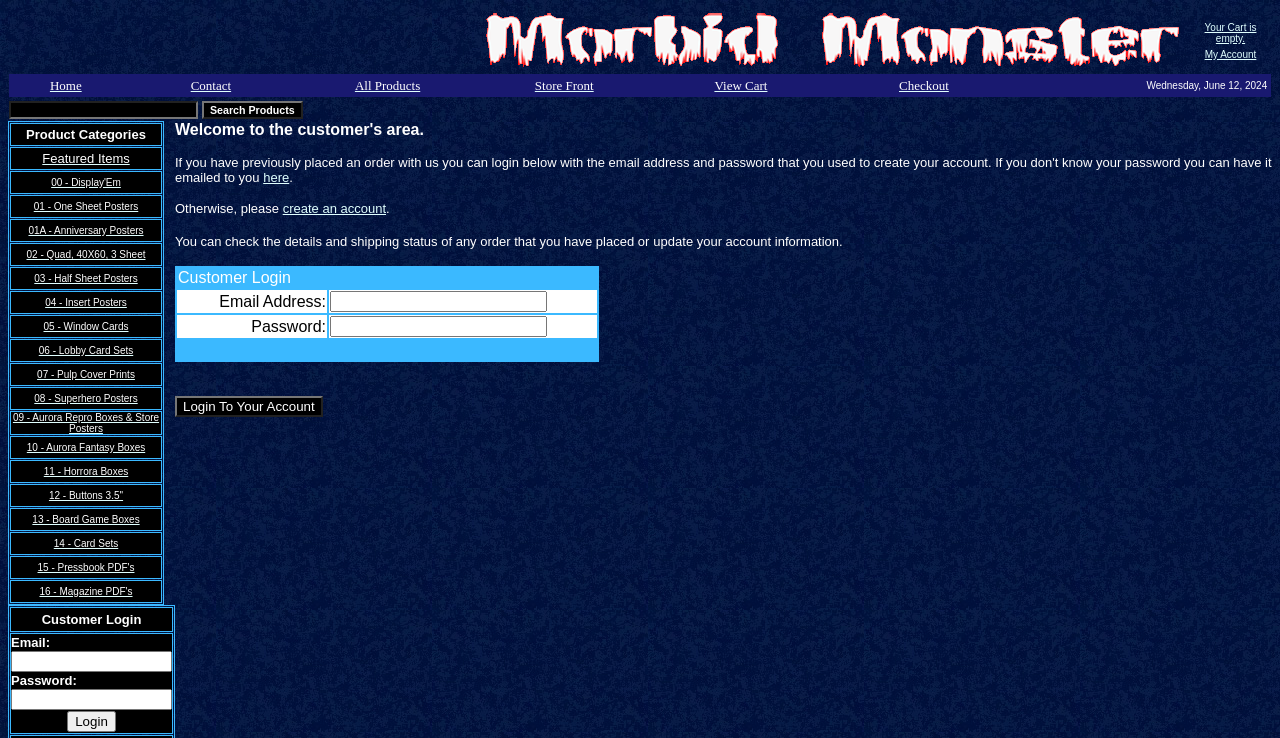Predict the bounding box of the UI element based on the description: "name="B1" value="Search Products"". The coordinates should be four float numbers between 0 and 1, formatted as [left, top, right, bottom].

[0.158, 0.137, 0.236, 0.161]